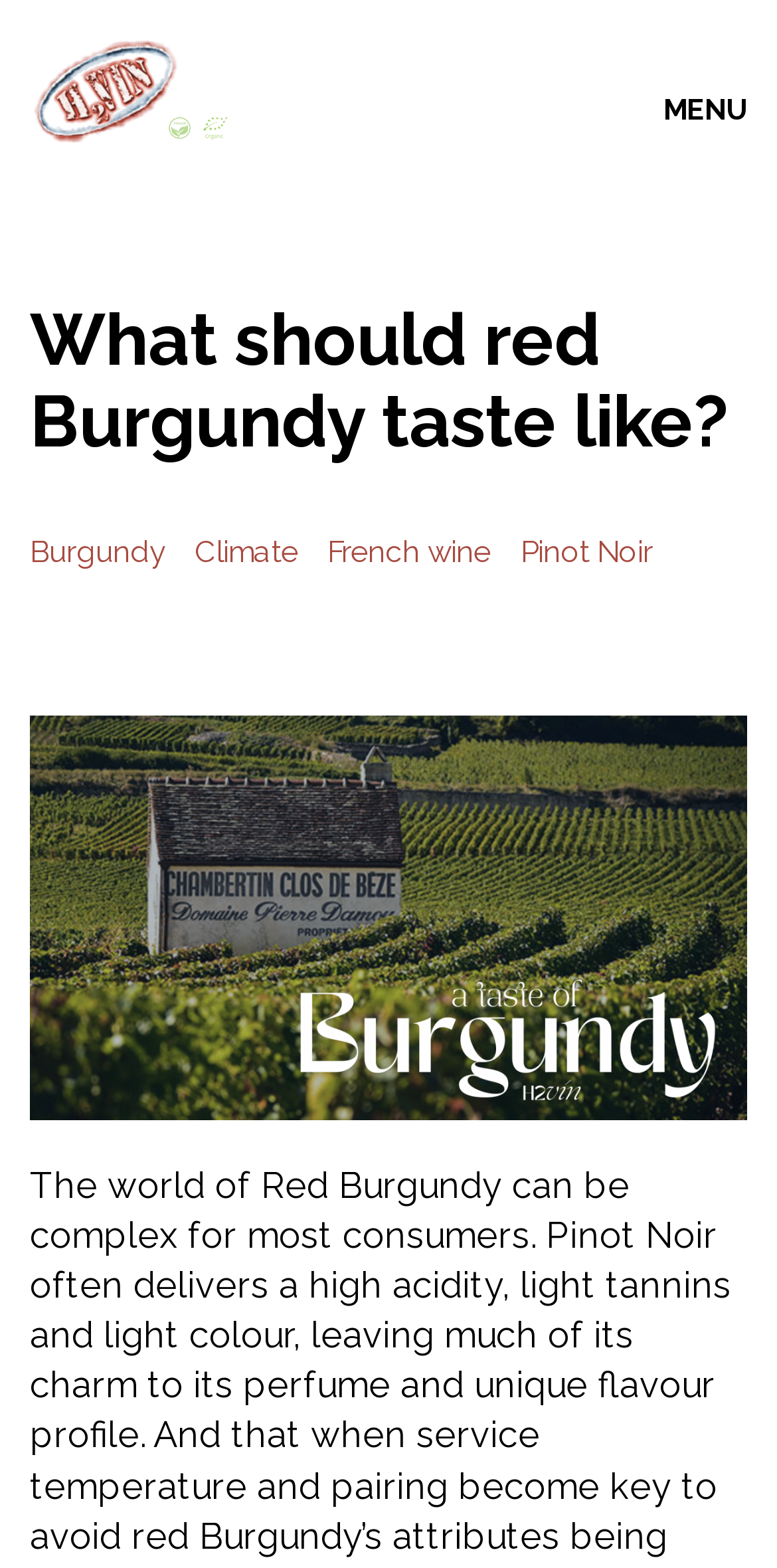Generate a thorough description of the webpage.

The webpage is about Red Burgundy wine, with a focus on its taste. At the top left, there is a link and an image, which are likely a logo or a banner. On the top right, there is a menu button labeled "MENU". 

Below the menu button, there is a main heading that reads "What should red Burgundy taste like?" which is the title of the article. Underneath the heading, there are four links categorized as "Categories", which are "Burgundy", "Climate", "French wine", and "Pinot Noir". These links are positioned horizontally, with "Burgundy" on the left and "Pinot Noir" on the right.

Below the links, there is a large figure or image that takes up most of the page, which is likely an illustration or a photo related to Red Burgundy wine. The meta description suggests that the article will discuss the characteristics of Pinot Noir, including its high acidity, light tannins, and light color.